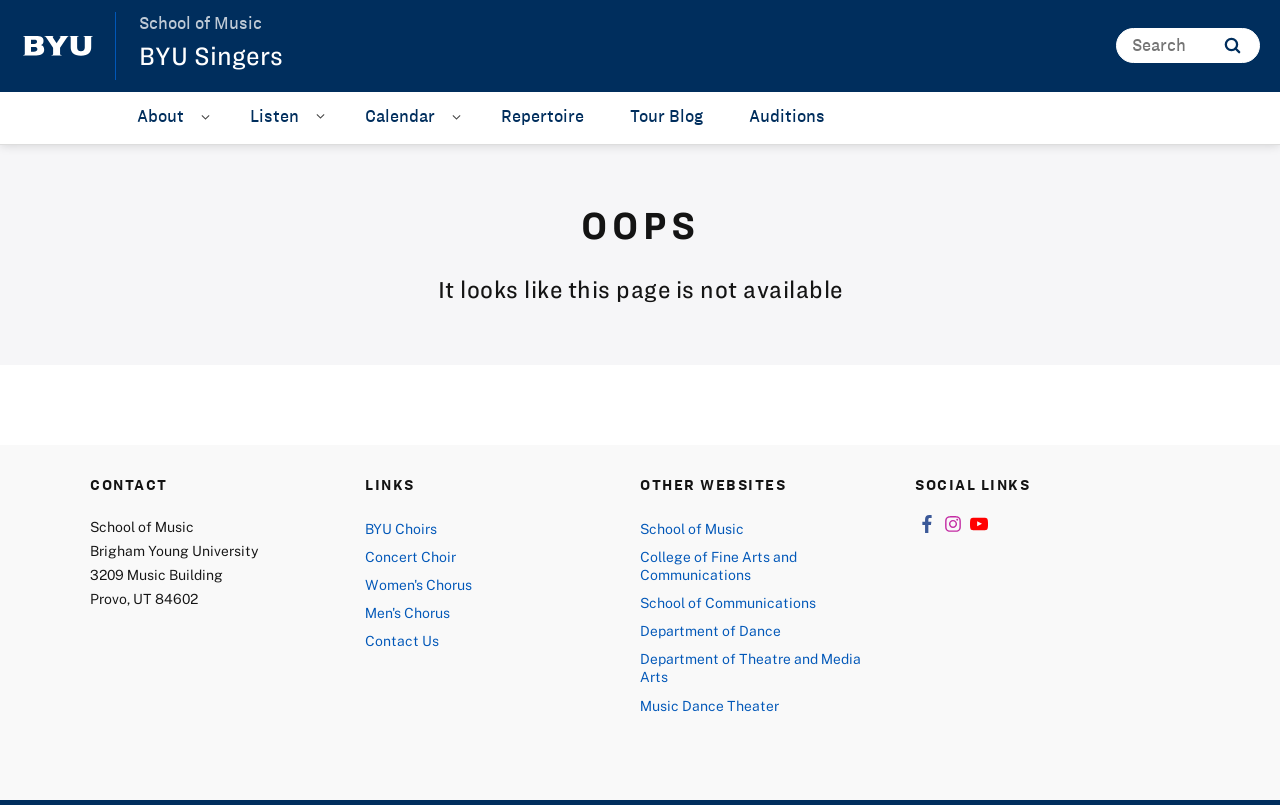Based on the element description aria-label="Open Sub Navigation", identify the bounding box coordinates for the UI element. The coordinates should be in the format (top-left x, top-left y, bottom-right x, bottom-right y) and within the 0 to 1 range.

[0.157, 0.116, 0.169, 0.173]